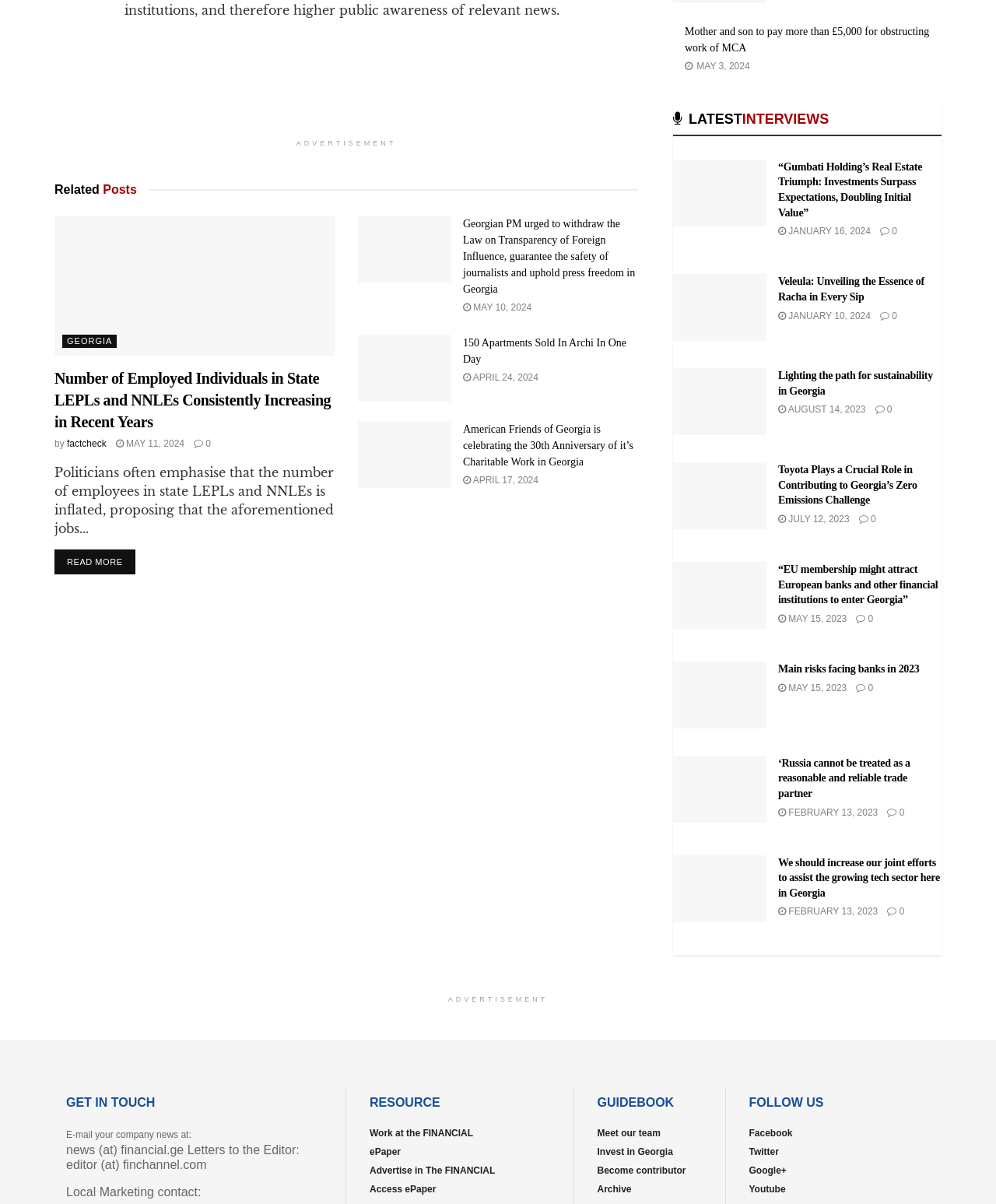Specify the bounding box coordinates of the element's region that should be clicked to achieve the following instruction: "Read the interview about Gumbati Holding’s Real Estate Triumph: Investments Surpass Expectations, Doubling Initial Value". The bounding box coordinates consist of four float numbers between 0 and 1, in the format [left, top, right, bottom].

[0.676, 0.132, 0.77, 0.188]